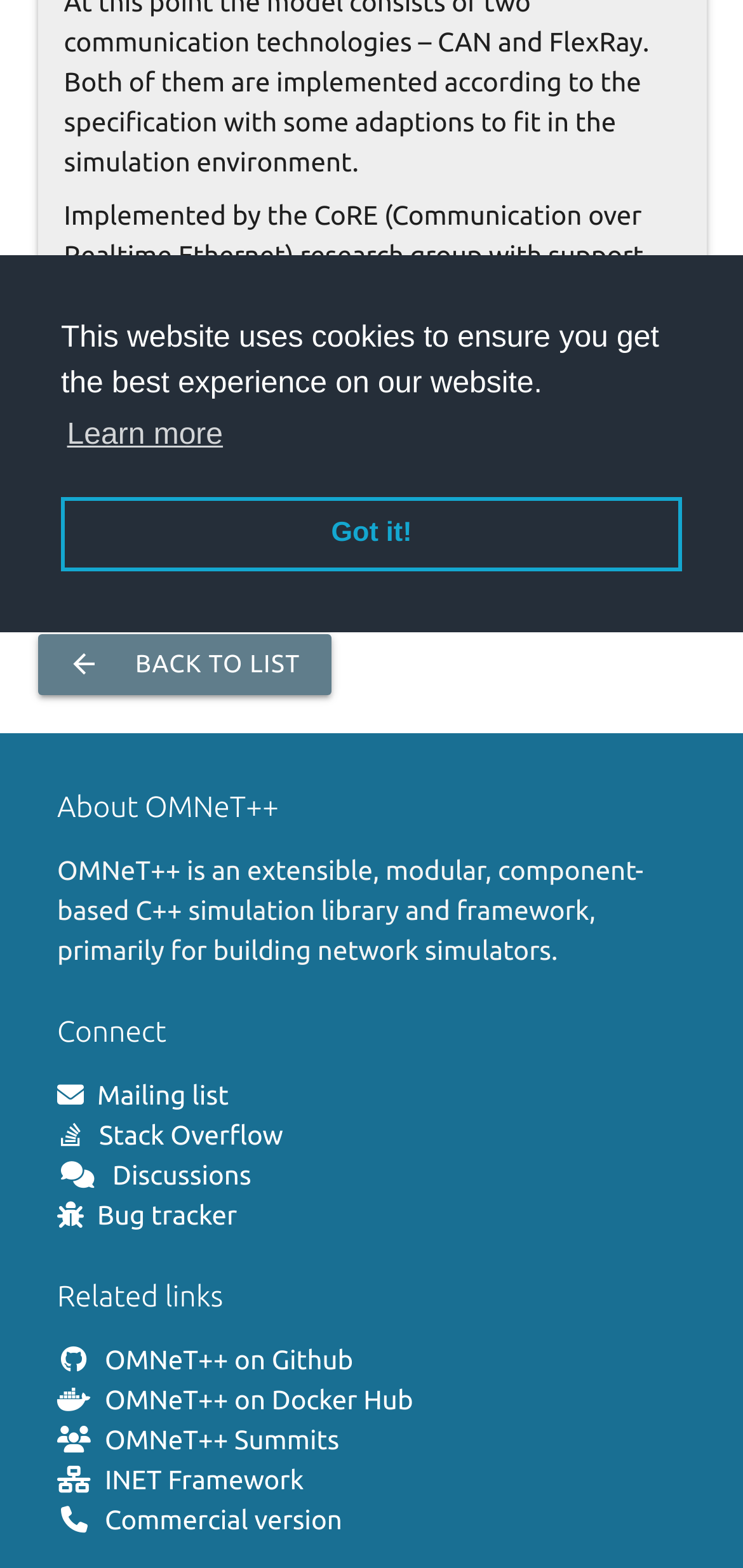Identify the bounding box for the described UI element. Provide the coordinates in (top-left x, top-left y, bottom-right x, bottom-right y) format with values ranging from 0 to 1: Commercial version

[0.077, 0.958, 0.461, 0.978]